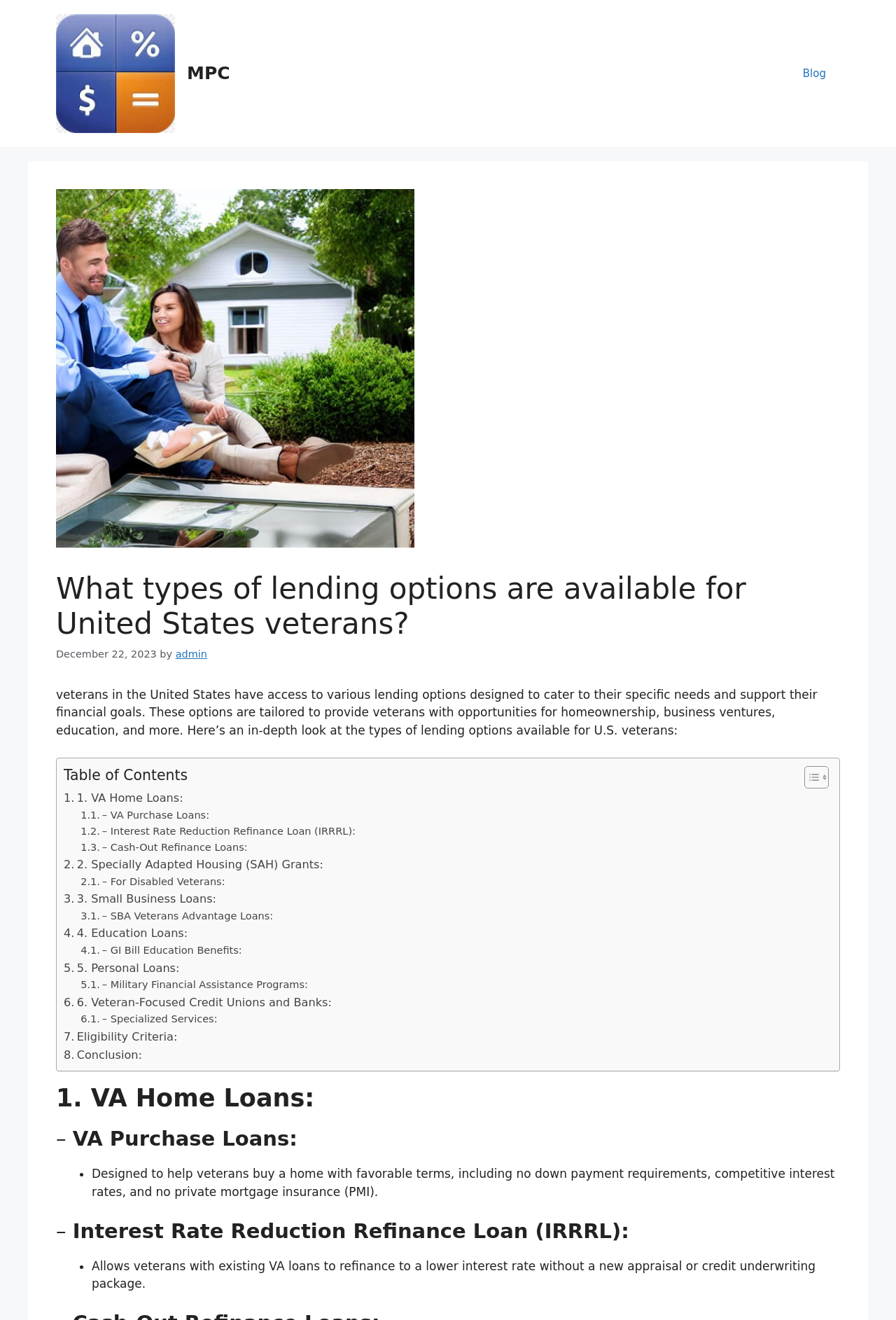Identify the bounding box coordinates of the section that should be clicked to achieve the task described: "Read the article about 'What types of lending options are available for United States veterans?'".

[0.062, 0.433, 0.938, 0.502]